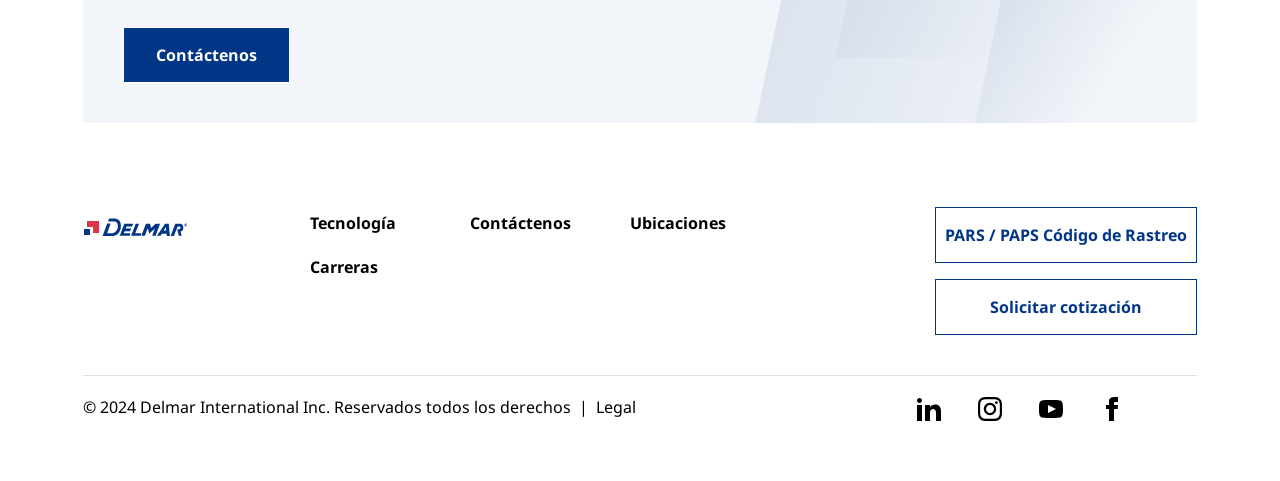Determine the bounding box coordinates of the area to click in order to meet this instruction: "Click the Contáctenos button".

[0.096, 0.056, 0.227, 0.173]